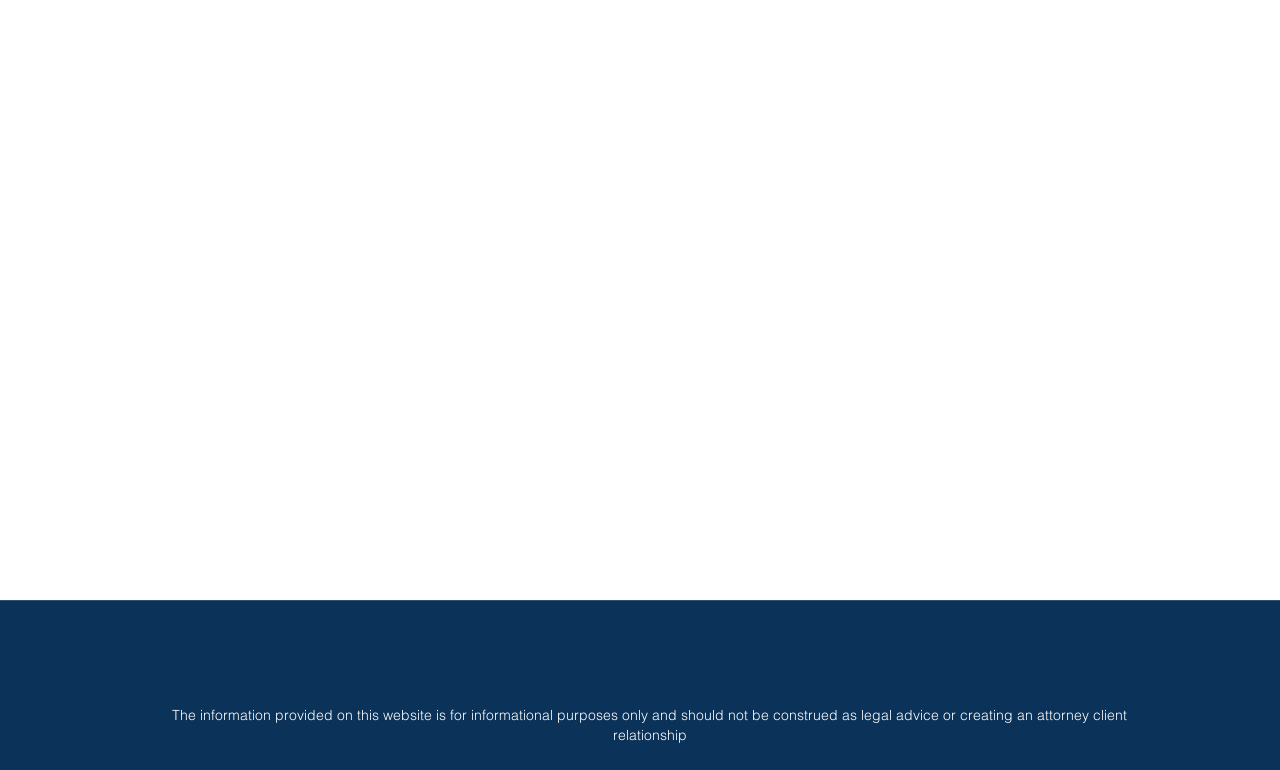What social media platforms are available?
Can you provide an in-depth and detailed response to the question?

The webpage has a social bar section that provides links to the author's social media profiles on Facebook, Twitter, and LinkedIn.